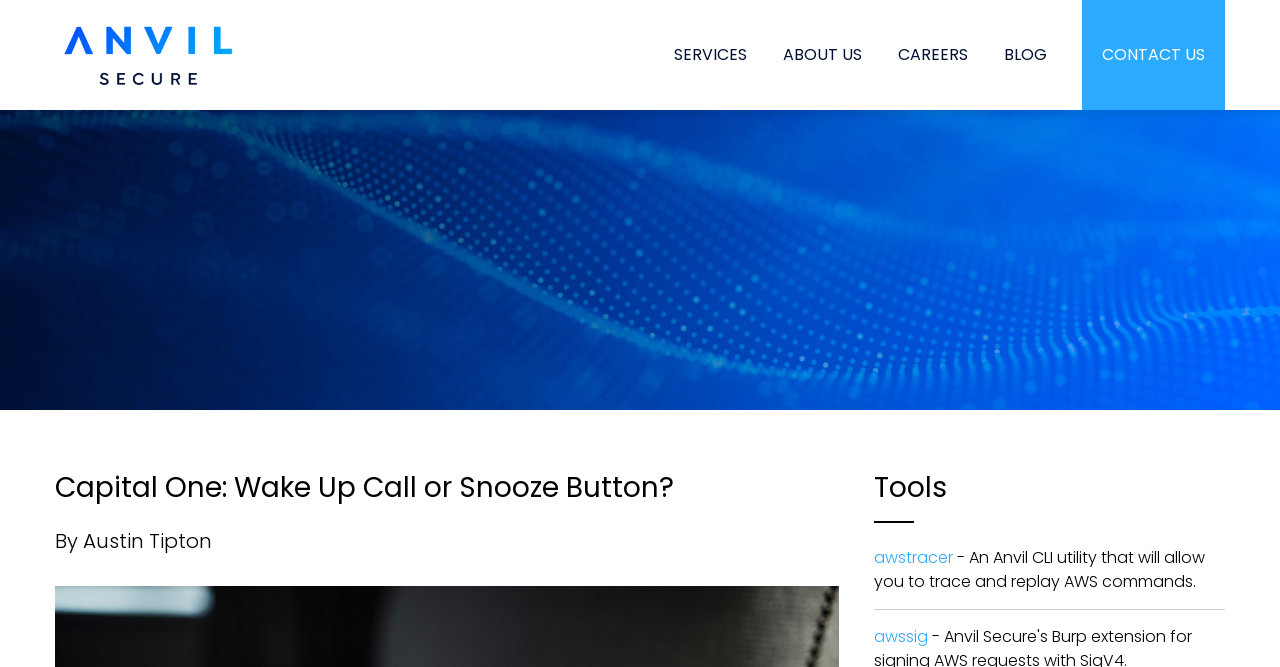Please provide a one-word or phrase answer to the question: 
What is awstracer?

An Anvil CLI utility